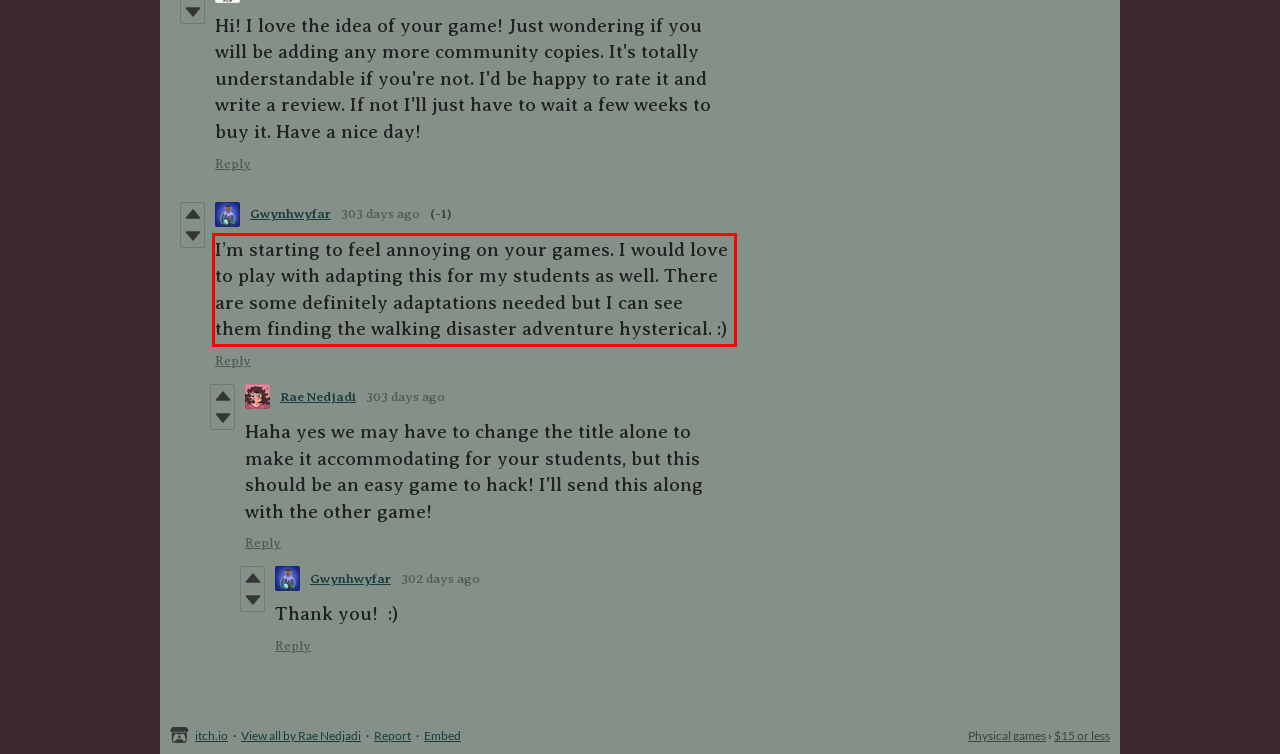Given a webpage screenshot, identify the text inside the red bounding box using OCR and extract it.

I’m starting to feel annoying on your games. I would love to play with adapting this for my students as well. There are some definitely adaptations needed but I can see them finding the walking disaster adventure hysterical. :)